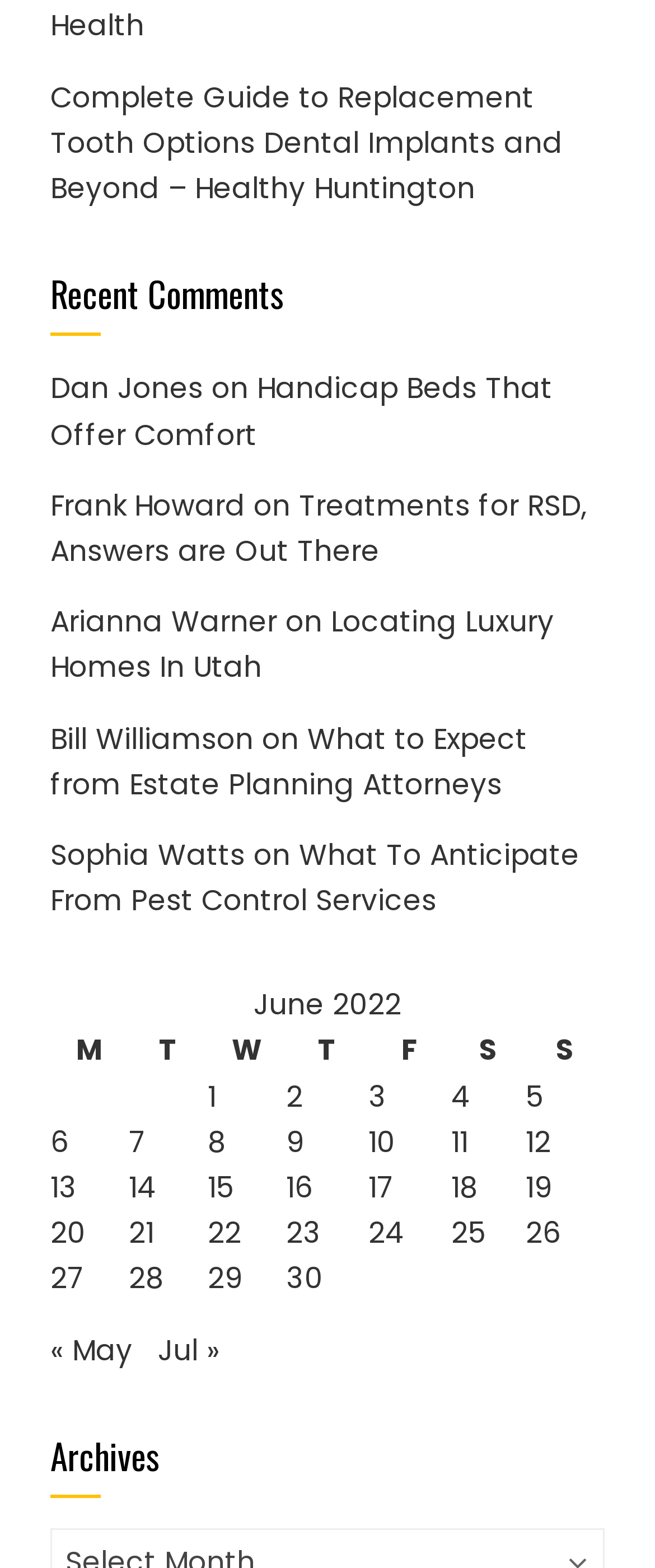Can you determine the bounding box coordinates of the area that needs to be clicked to fulfill the following instruction: "Check the calendar for June 2022"?

[0.077, 0.627, 0.923, 0.831]